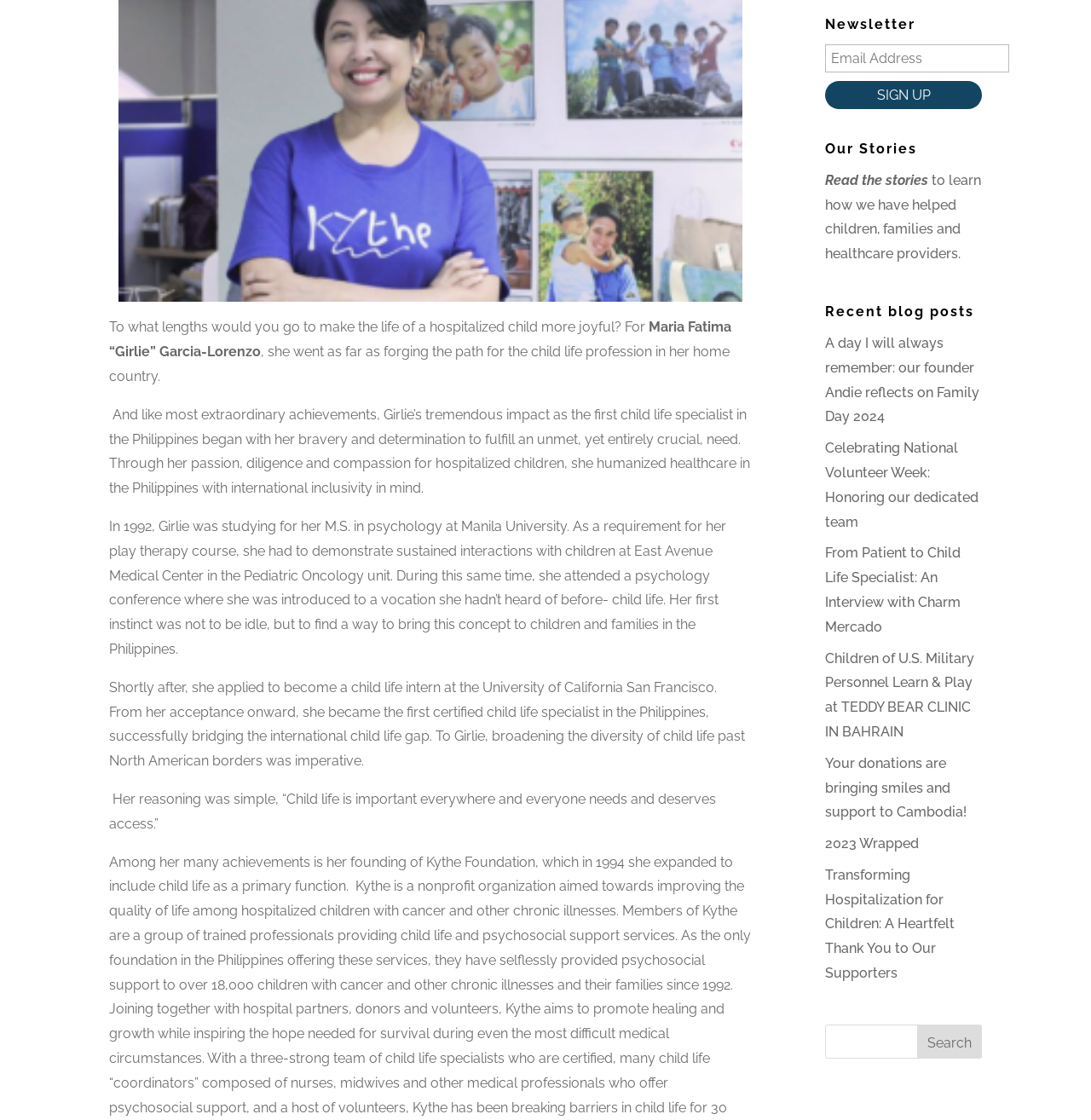Provide the bounding box coordinates of the HTML element this sentence describes: "Health & Wellness".

None